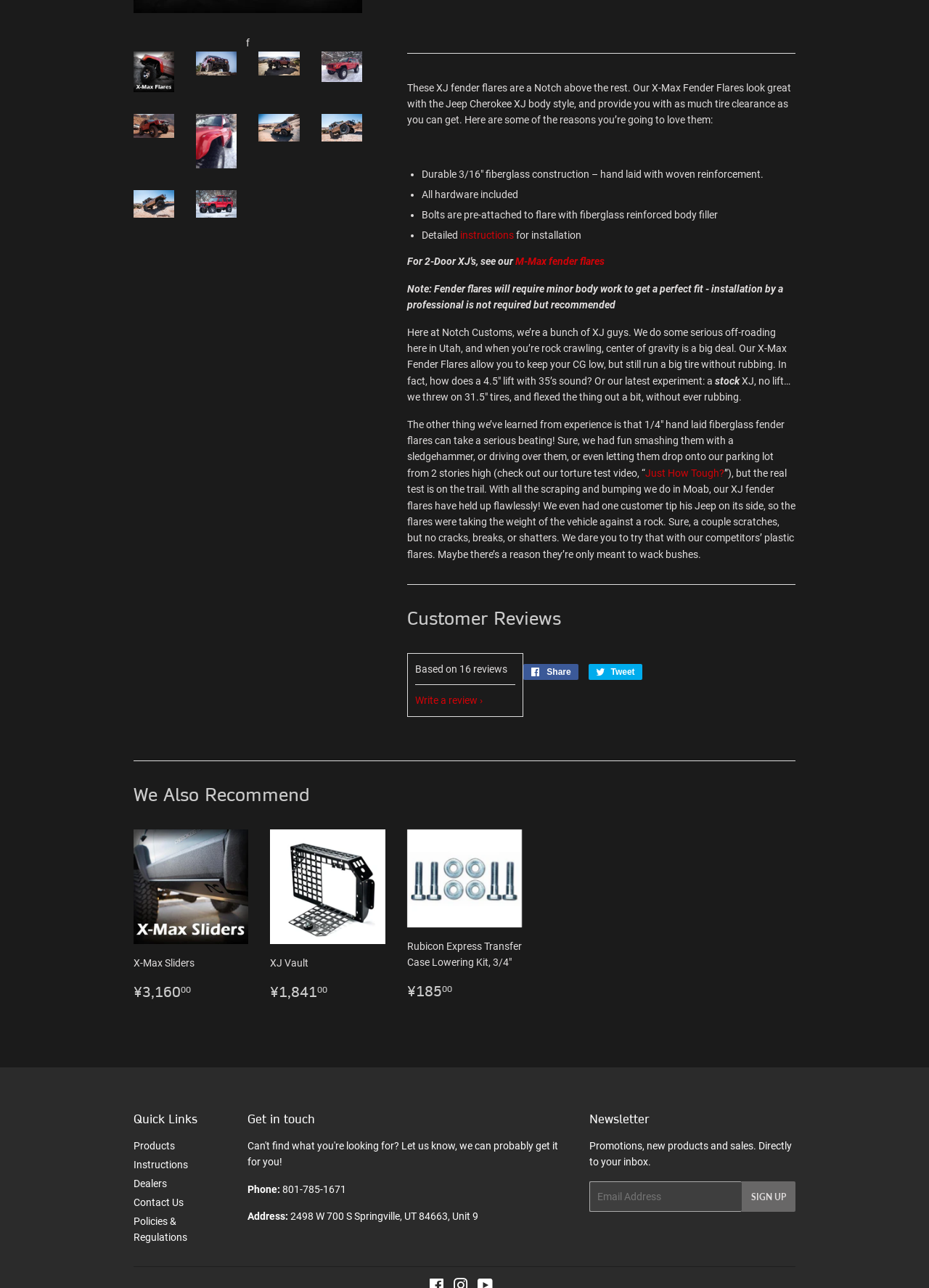From the screenshot, find the bounding box of the UI element matching this description: "Just How Tough?". Supply the bounding box coordinates in the form [left, top, right, bottom], each a float between 0 and 1.

[0.694, 0.363, 0.779, 0.372]